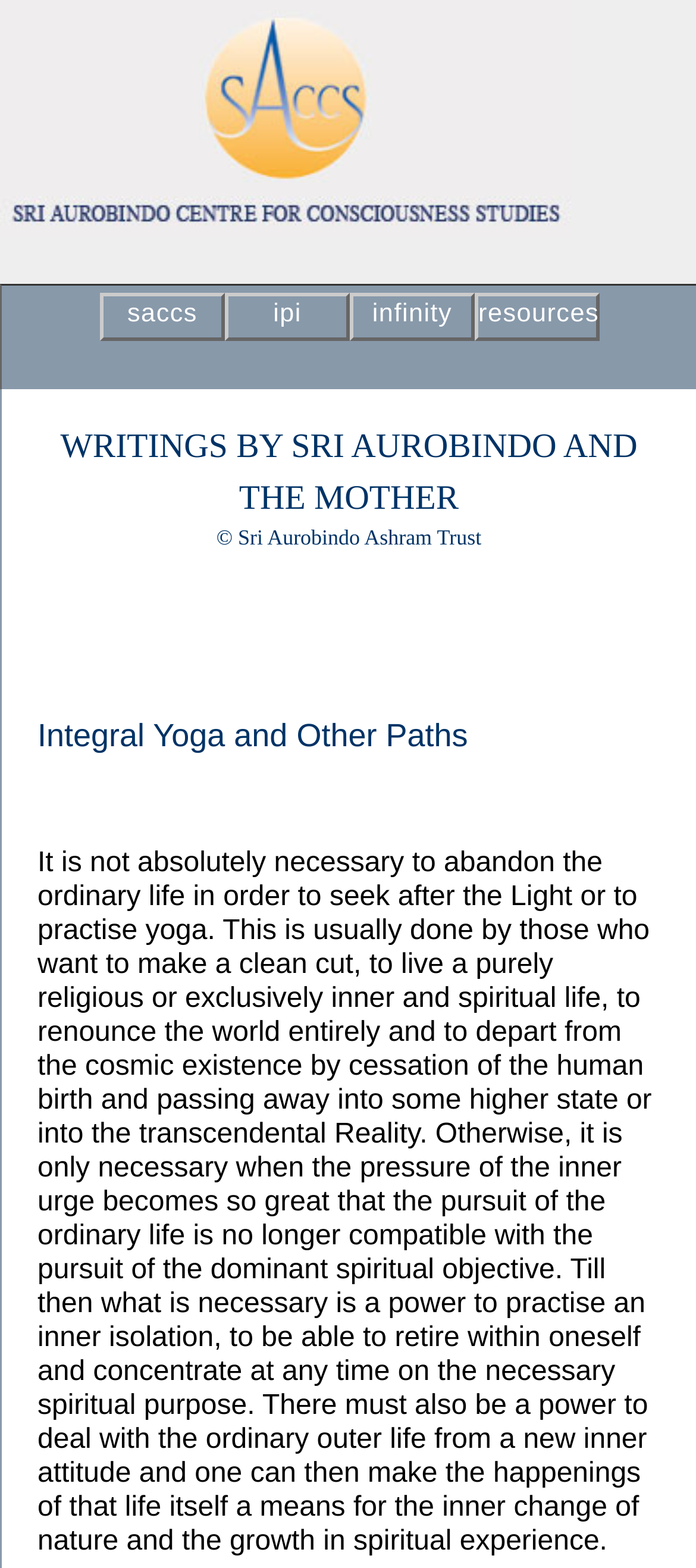Give a one-word or one-phrase response to the question: 
What is the title of the first heading?

WRITINGS BY SRI AUROBINDO AND THE MOTHER